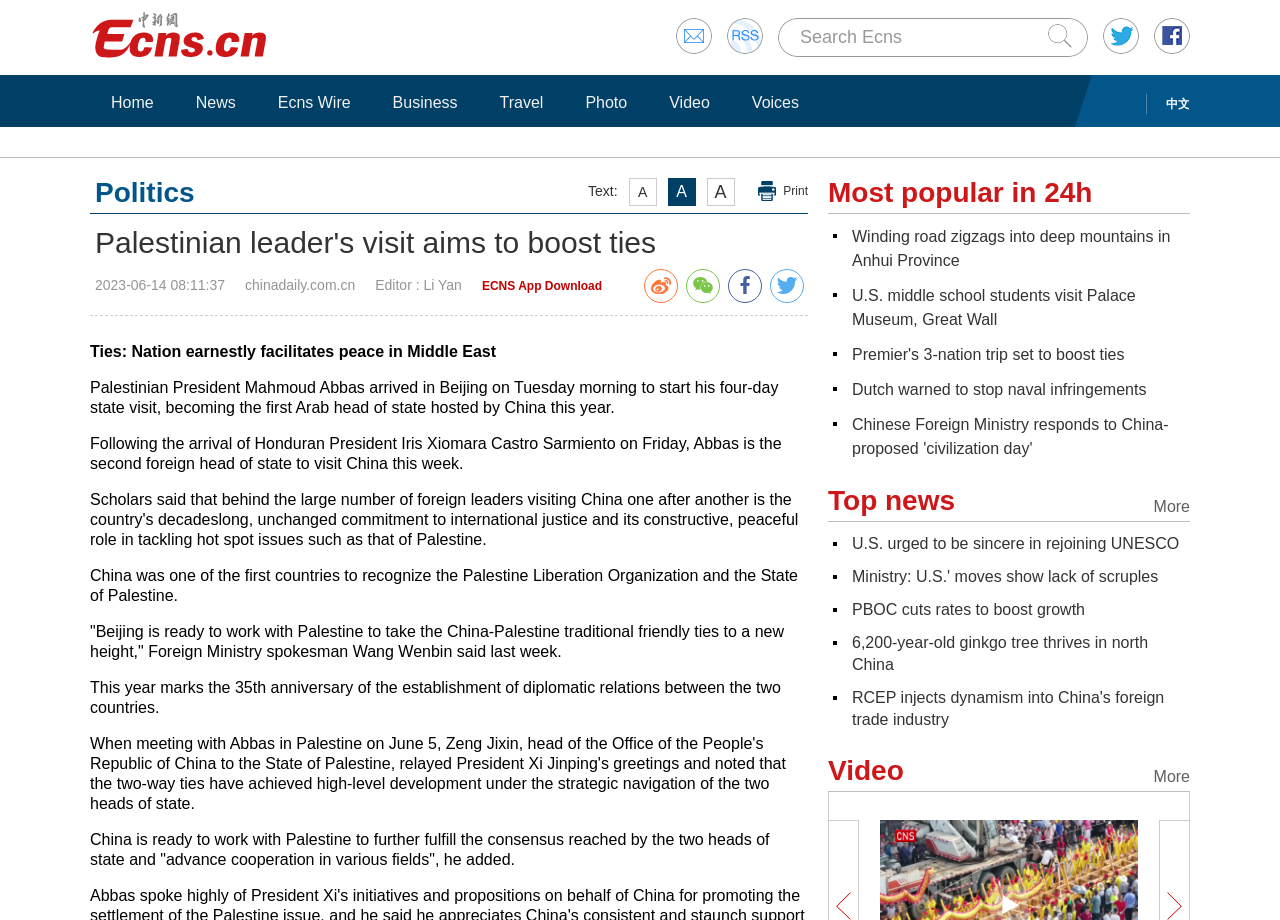Examine the image carefully and respond to the question with a detailed answer: 
How many links are in the 'Most popular in 24h' section?

I counted the number of link elements under the heading 'Most popular in 24h' and found 5 links.